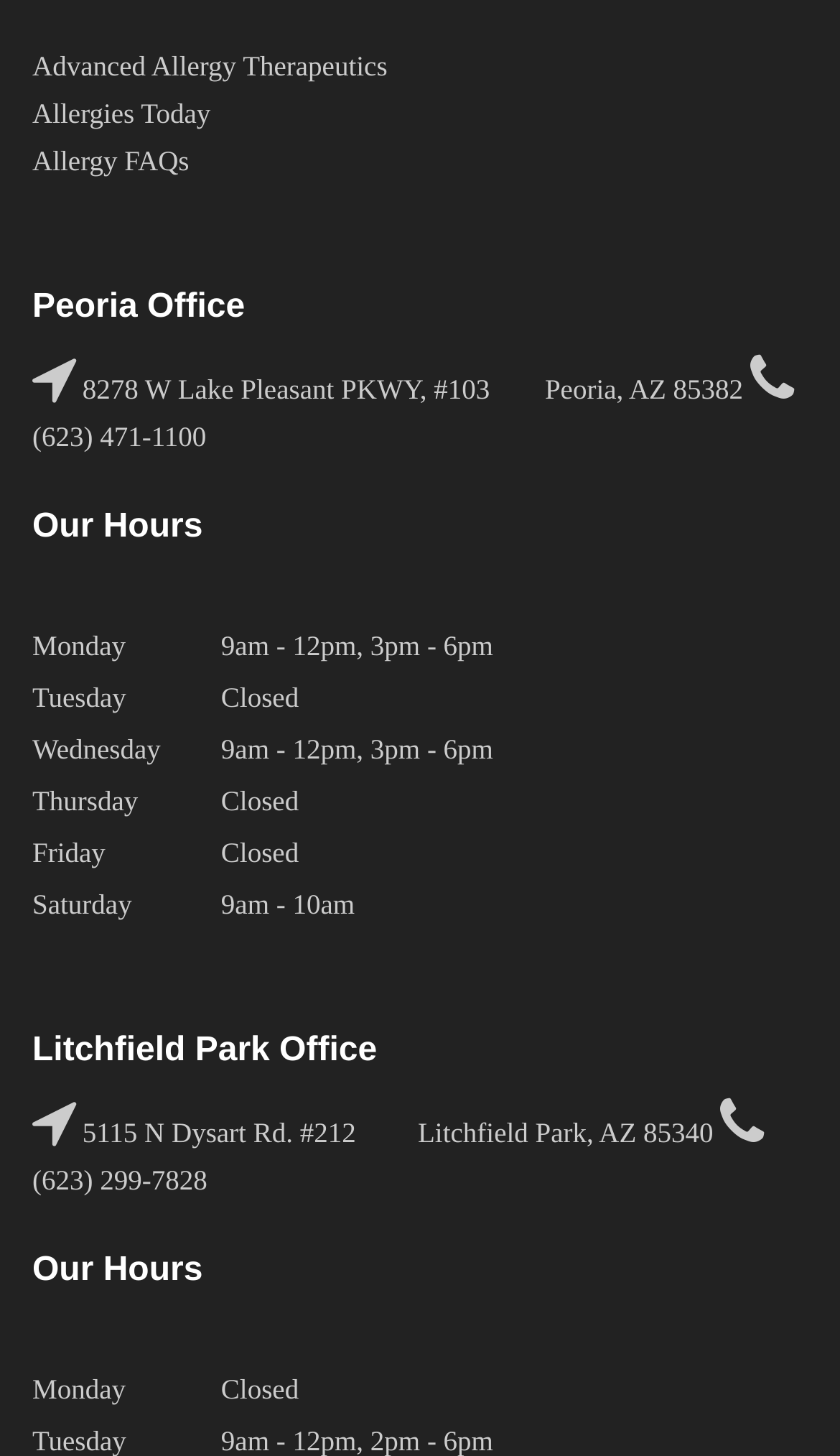Please answer the following question using a single word or phrase: 
How many offices are listed on this webpage?

2